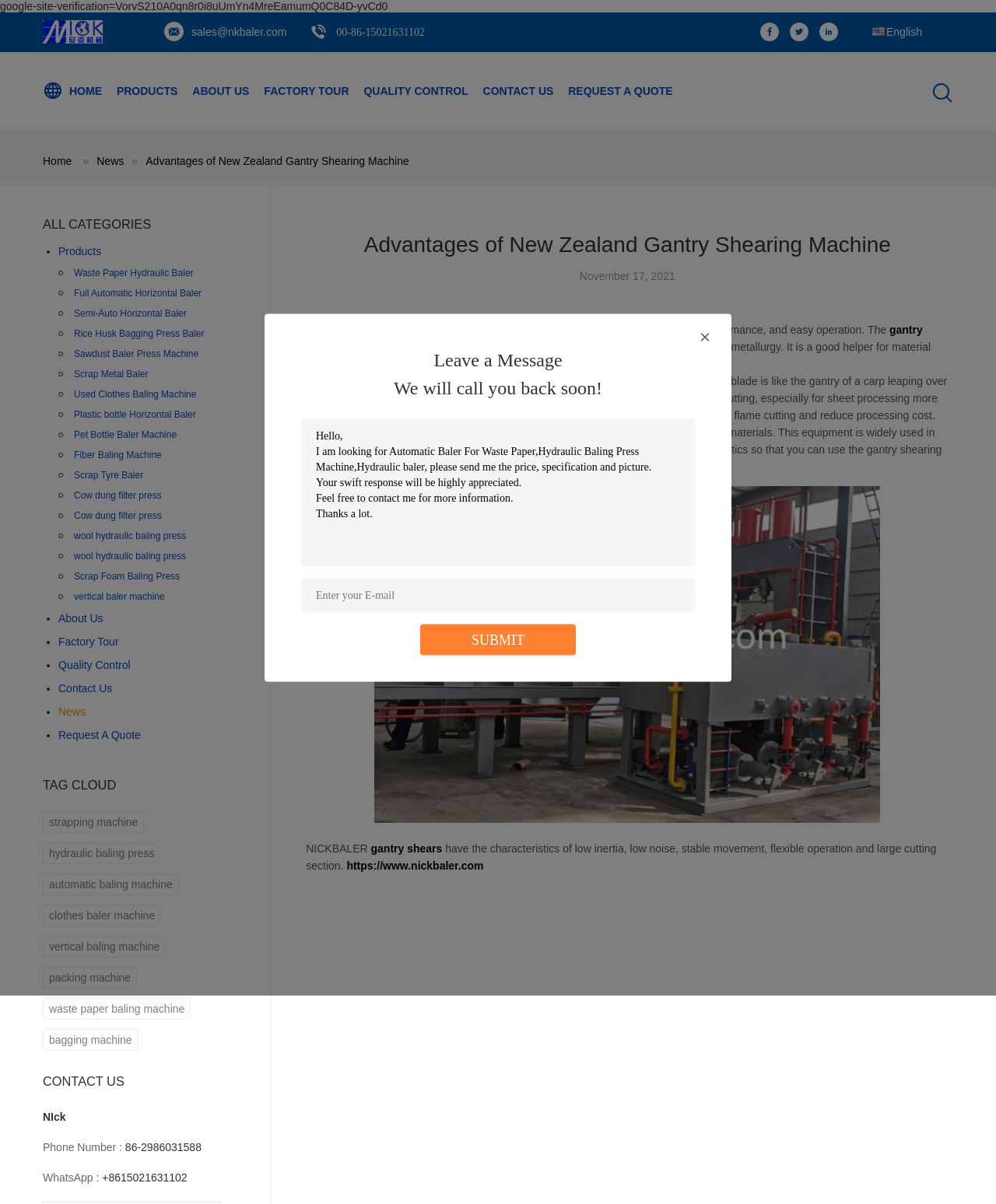What is the company name?
Based on the visual information, provide a detailed and comprehensive answer.

The company name can be found at the top of the webpage, which is 'China Shaanxi Nick Machiney Equipment Co.,Ltd'.